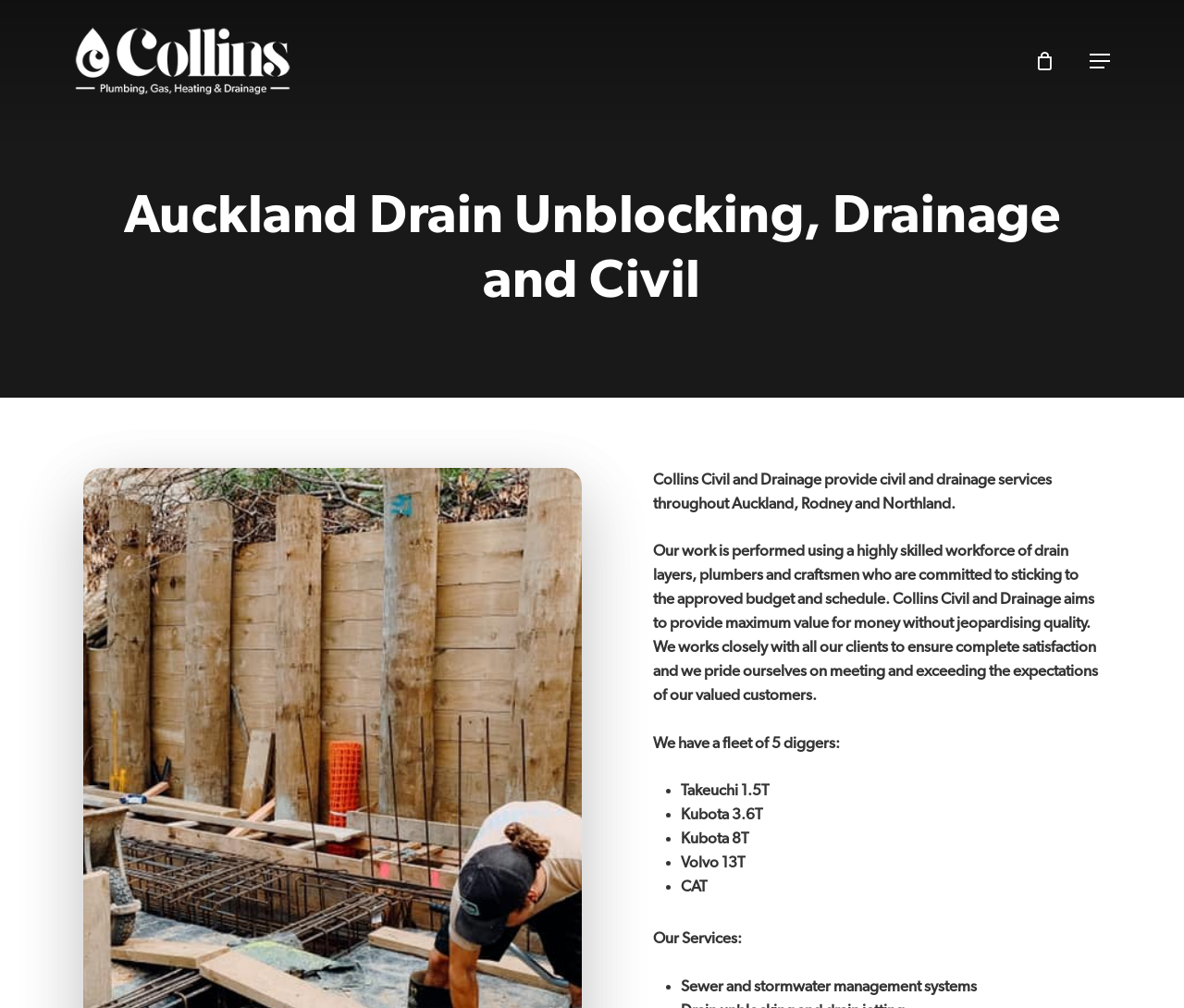Observe the image and answer the following question in detail: What is the location where Collins Civil and Drainage provides services?

The location where Collins Civil and Drainage provides services is obtained from the StaticText 'Collins Civil and Drainage provide civil and drainage services throughout Auckland, Rodney and Northland.' which describes the company's service area.